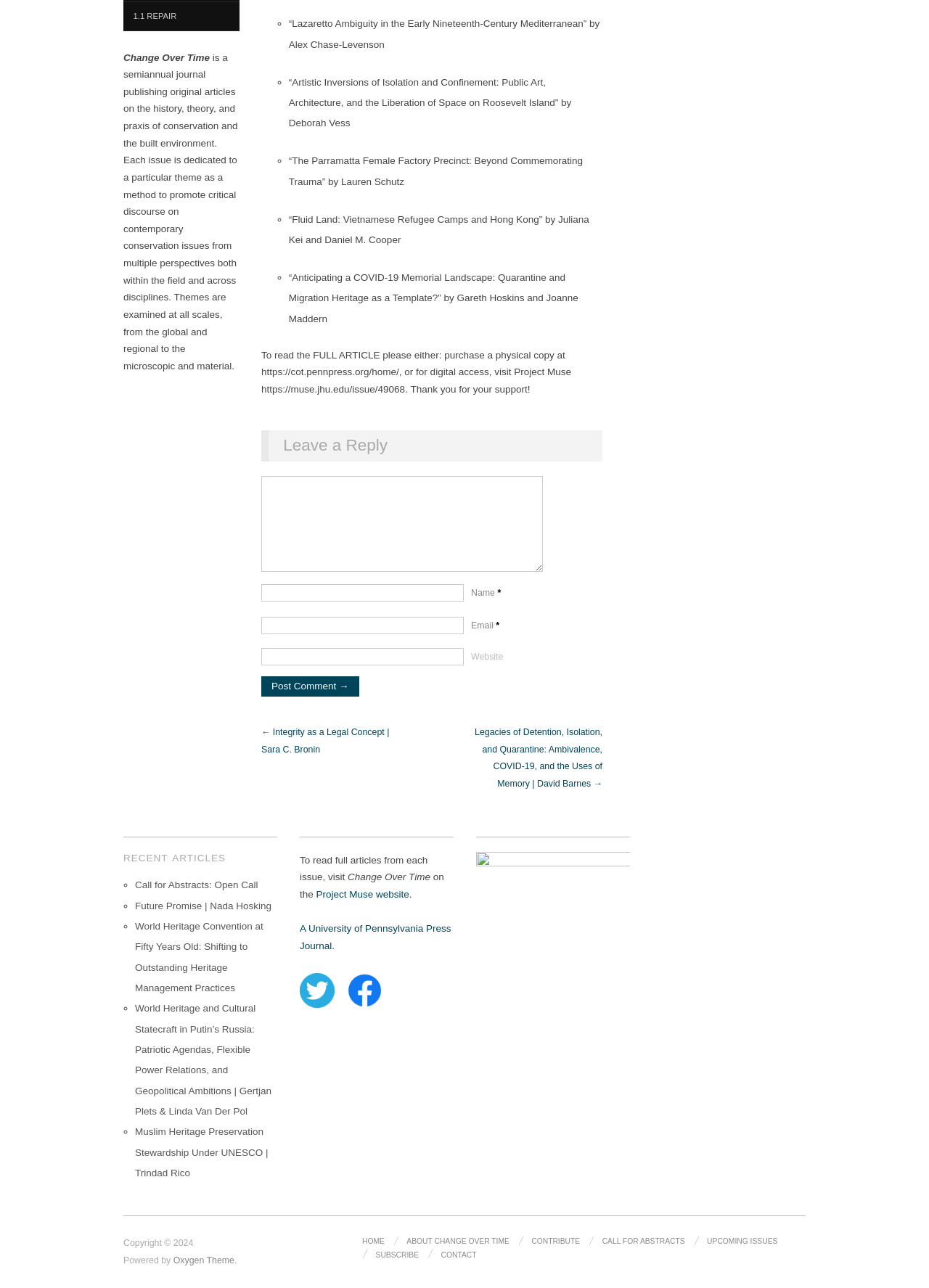From the element description: "Upcoming Issues", extract the bounding box coordinates of the UI element. The coordinates should be expressed as four float numbers between 0 and 1, in the order [left, top, right, bottom].

[0.761, 0.965, 0.837, 0.975]